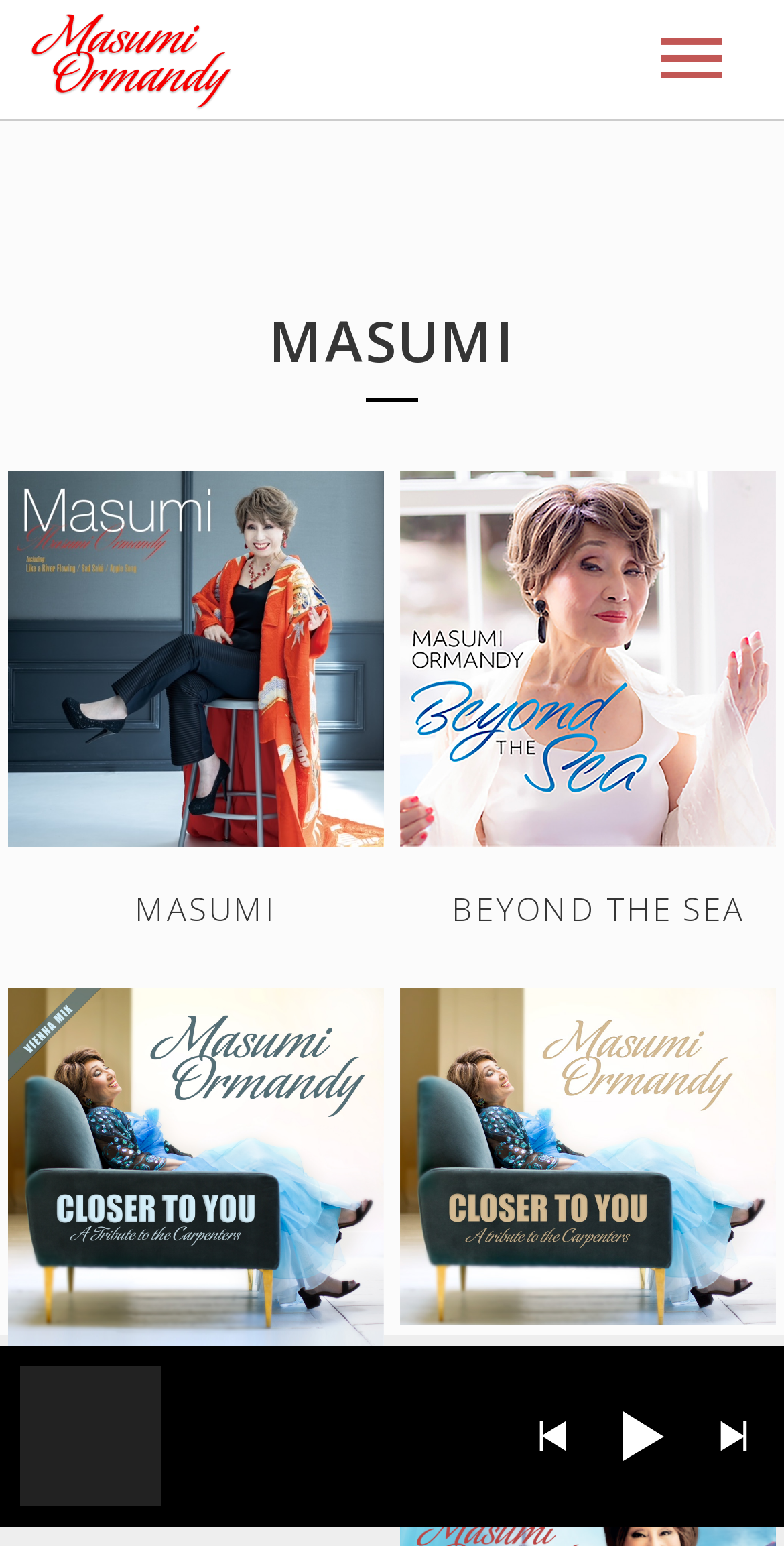What is the name of the artist?
Based on the image, answer the question with as much detail as possible.

The name 'Masumi Ormandy' is mentioned in the top-left corner of the webpage, and it is also the title of the webpage.